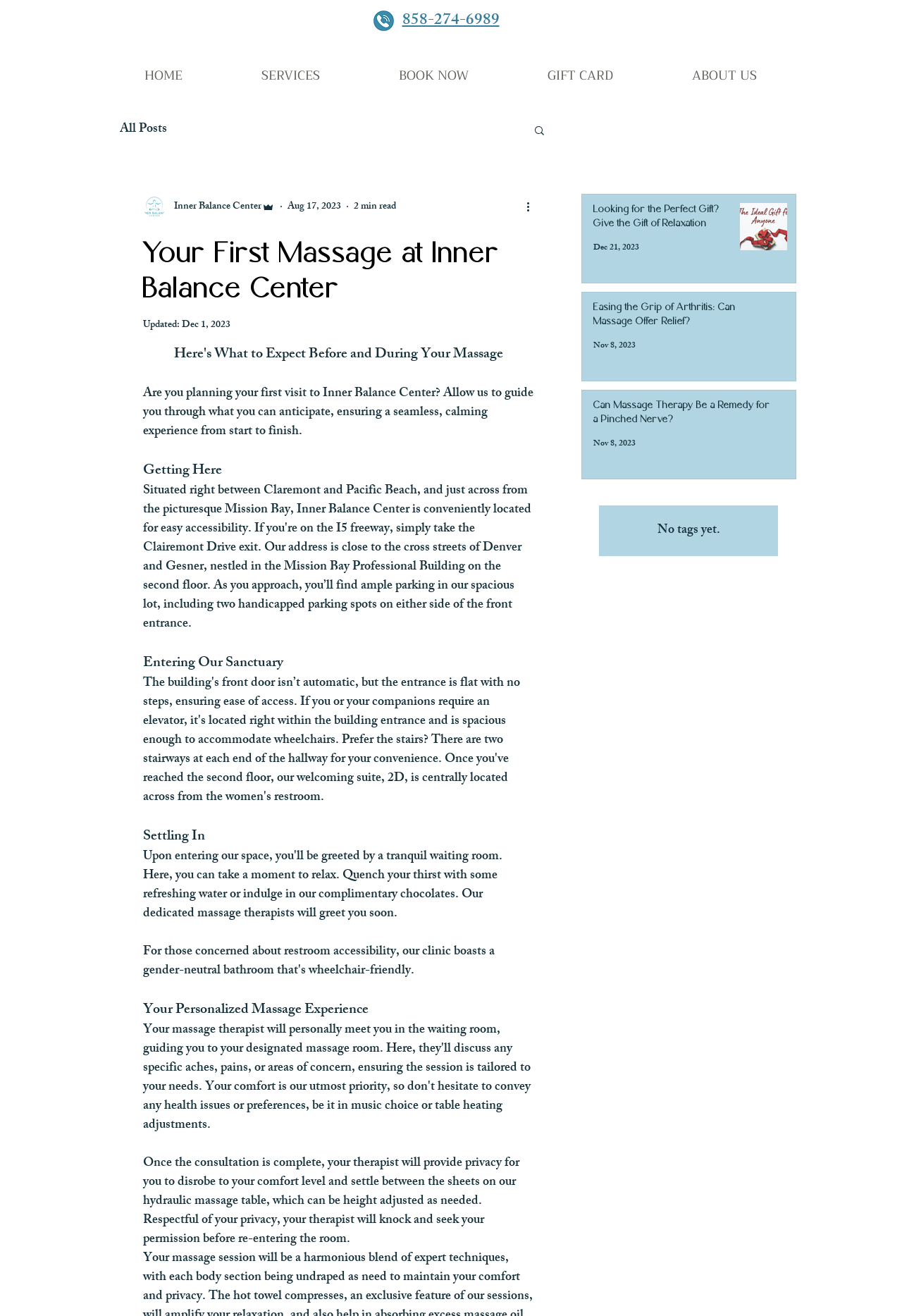Please locate the bounding box coordinates of the element's region that needs to be clicked to follow the instruction: "Book now". The bounding box coordinates should be provided as four float numbers between 0 and 1, i.e., [left, top, right, bottom].

[0.398, 0.044, 0.563, 0.071]